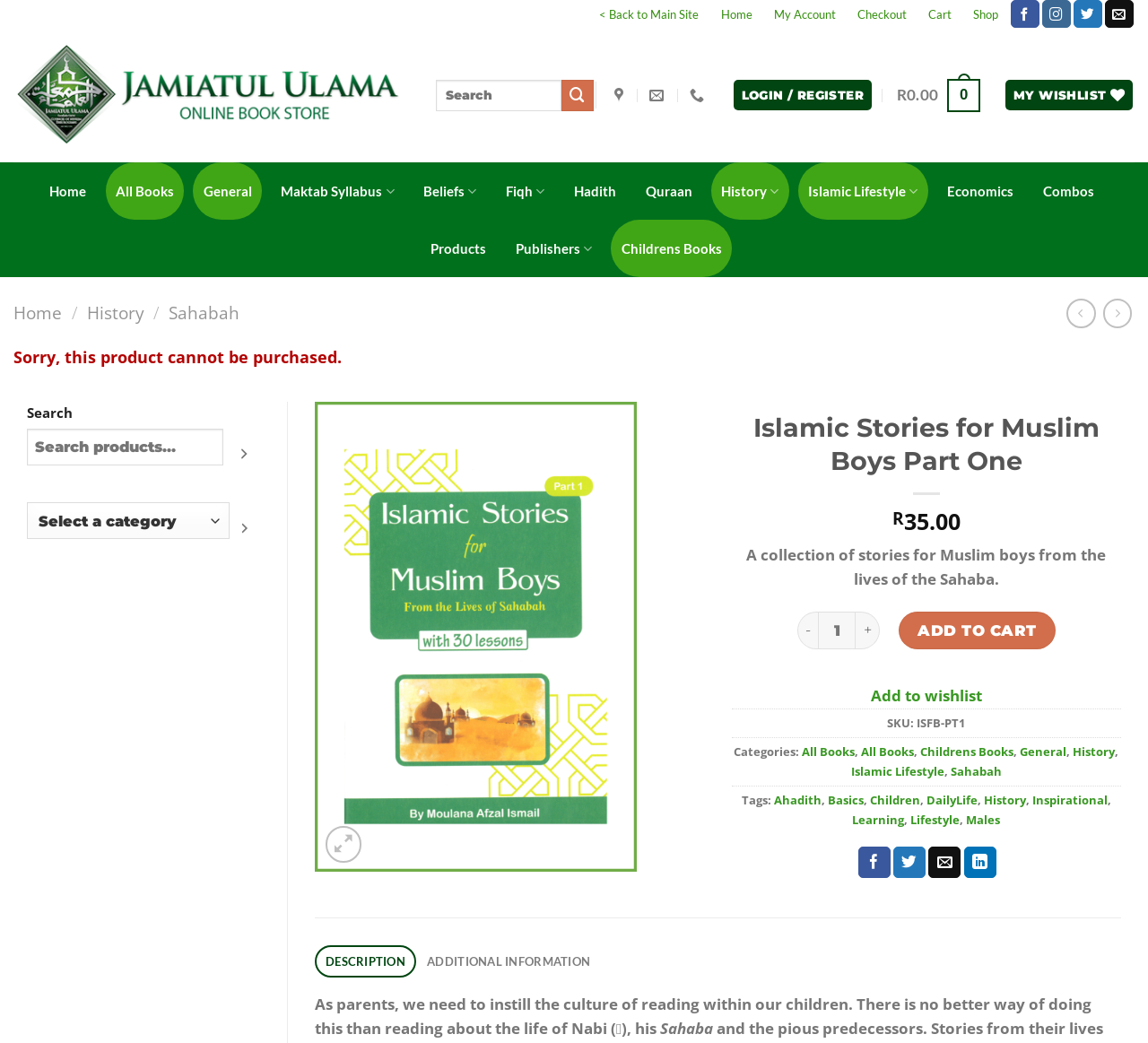Please find and report the bounding box coordinates of the element to click in order to perform the following action: "Search for a book". The coordinates should be expressed as four float numbers between 0 and 1, in the format [left, top, right, bottom].

[0.38, 0.076, 0.517, 0.107]